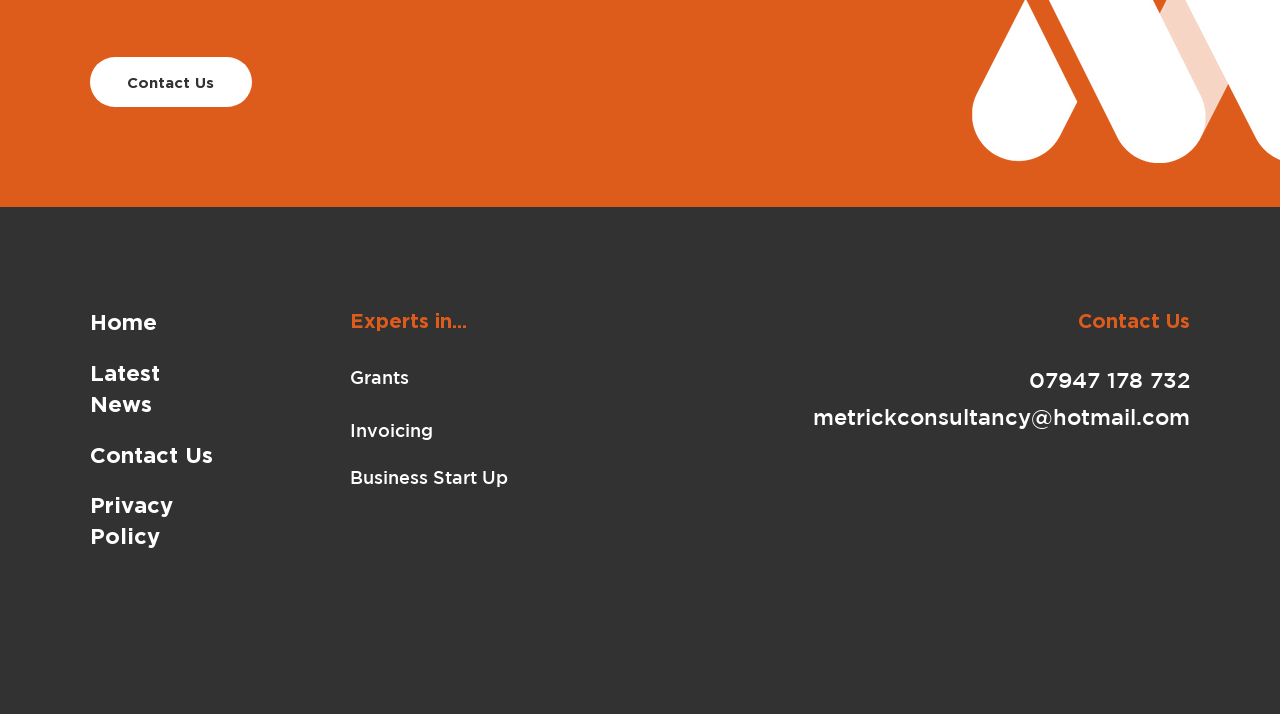Answer the following in one word or a short phrase: 
What services does the company offer?

Grants, Invoicing, Business Start Up